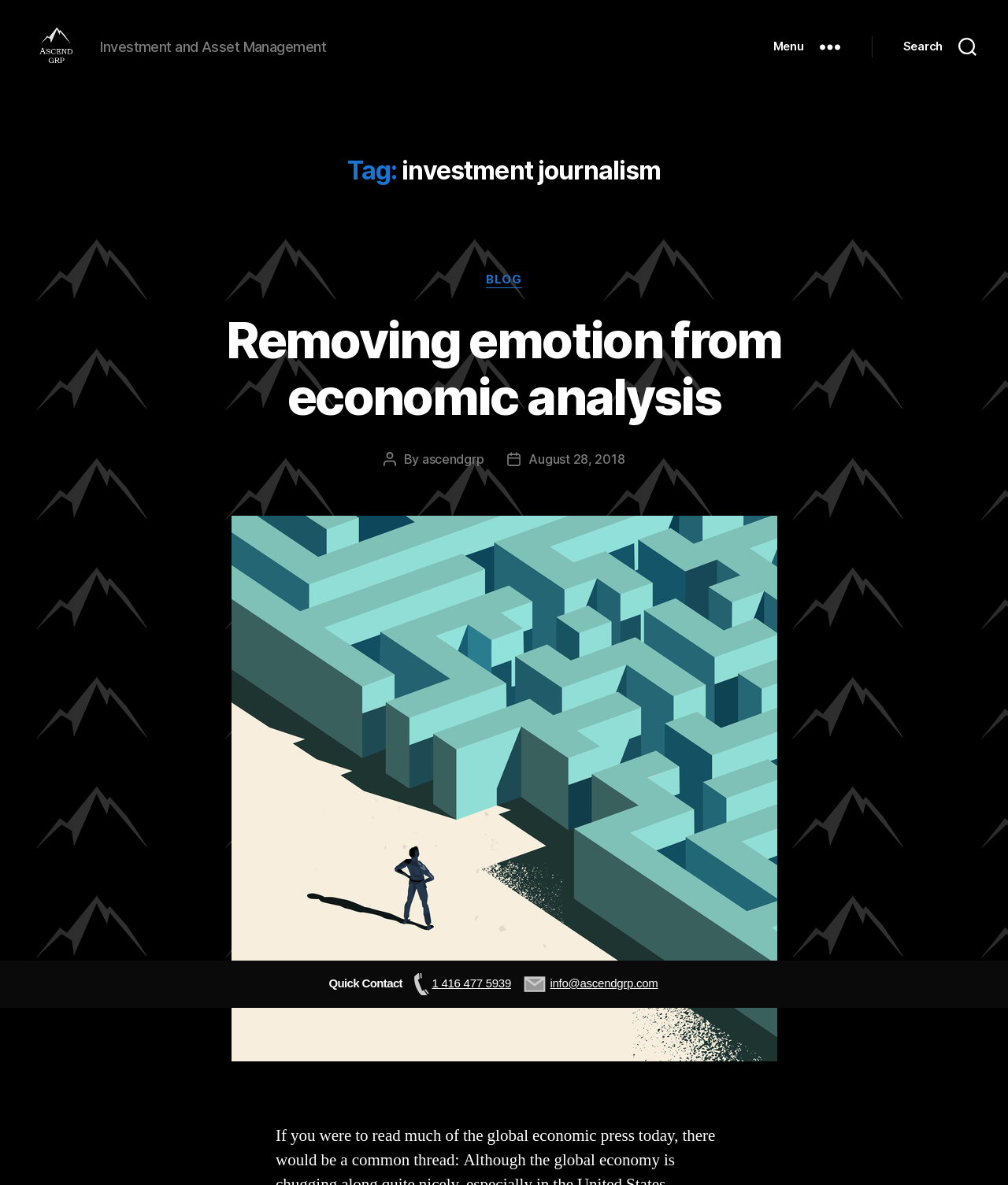Extract the main title from the webpage.

Tag: investment journalism